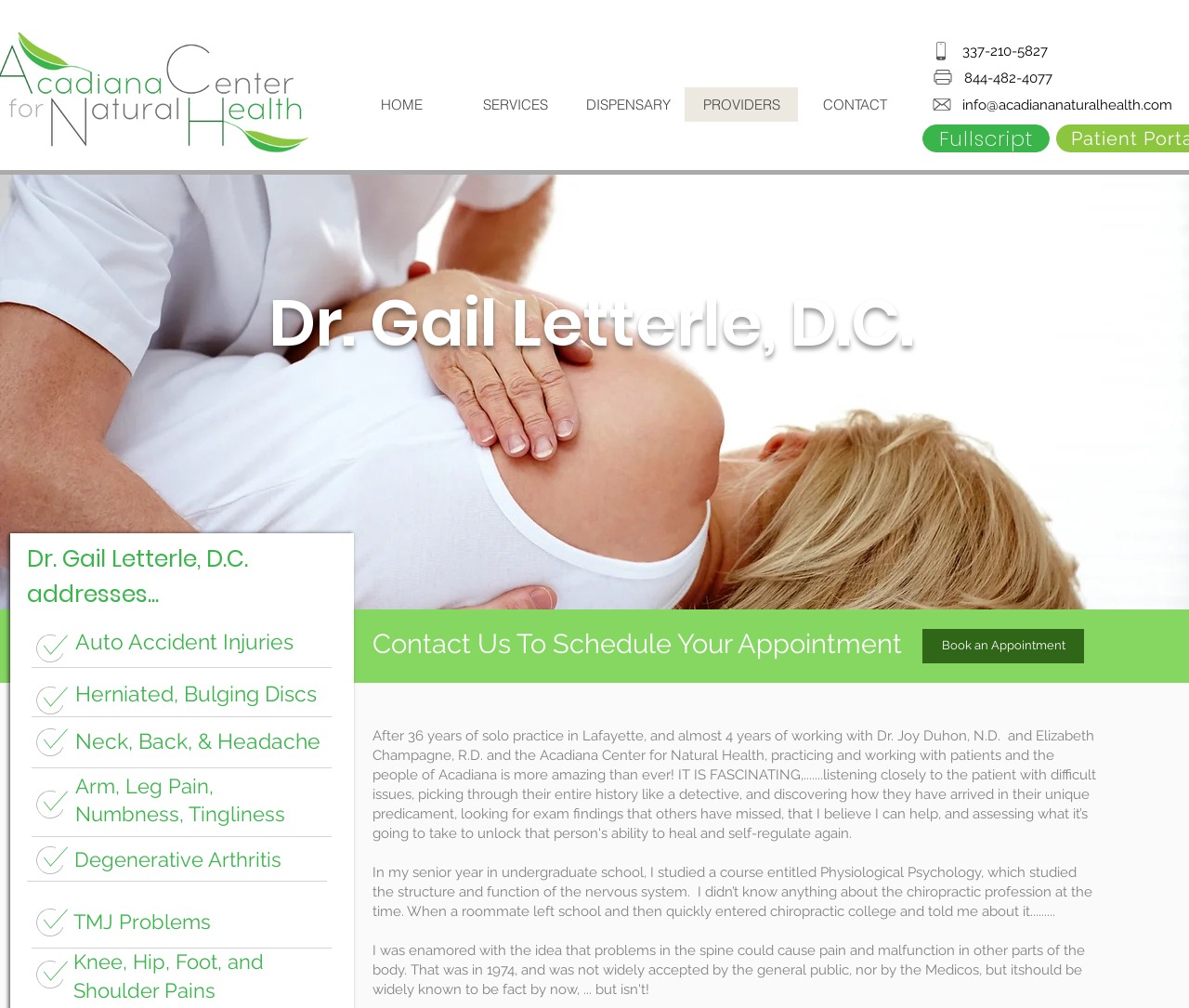Articulate a detailed summary of the webpage's content and design.

This webpage is about Dr. Gail Letterle, a chiropractor, and her practice, ACNH. At the top, there is a navigation menu with five links: HOME, SERVICES, DISPENSARY, PROVIDERS, and CONTACT. Below the navigation menu, there are two phone numbers and an email address displayed prominently. 

To the right of the phone numbers and email address, there is a link to Fullscript, accompanied by an image of an osteopath at work, which takes up most of the page's height. 

Below the image, there is a heading with Dr. Gail Letterle's name and title, followed by a heading that invites visitors to contact her to schedule an appointment. A link to book an appointment is placed to the right of this heading.

On the left side of the page, there is a section with several headings that list the services and conditions treated by Dr. Letterle, including auto accident injuries, herniated discs, neck and back pain, arm and leg pain, degenerative arthritis, TMJ problems, and knee, hip, foot, and shoulder pains.

Below the services section, there is a brief autobiographical paragraph about Dr. Letterle's introduction to the chiropractic profession.